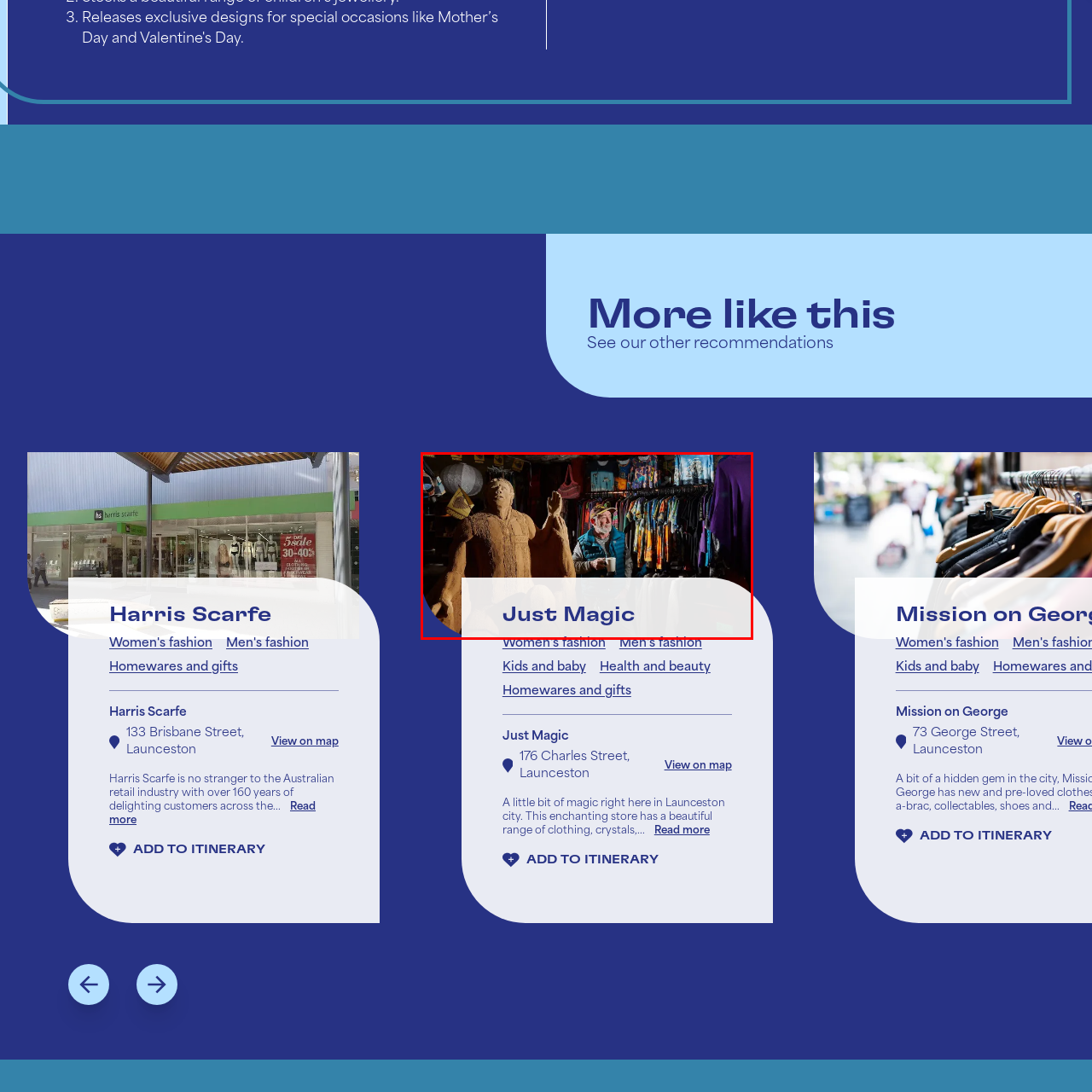View the section of the image outlined in red, What type of items does the store specialize in? Provide your response in a single word or brief phrase.

Fashion items and magical merchandise